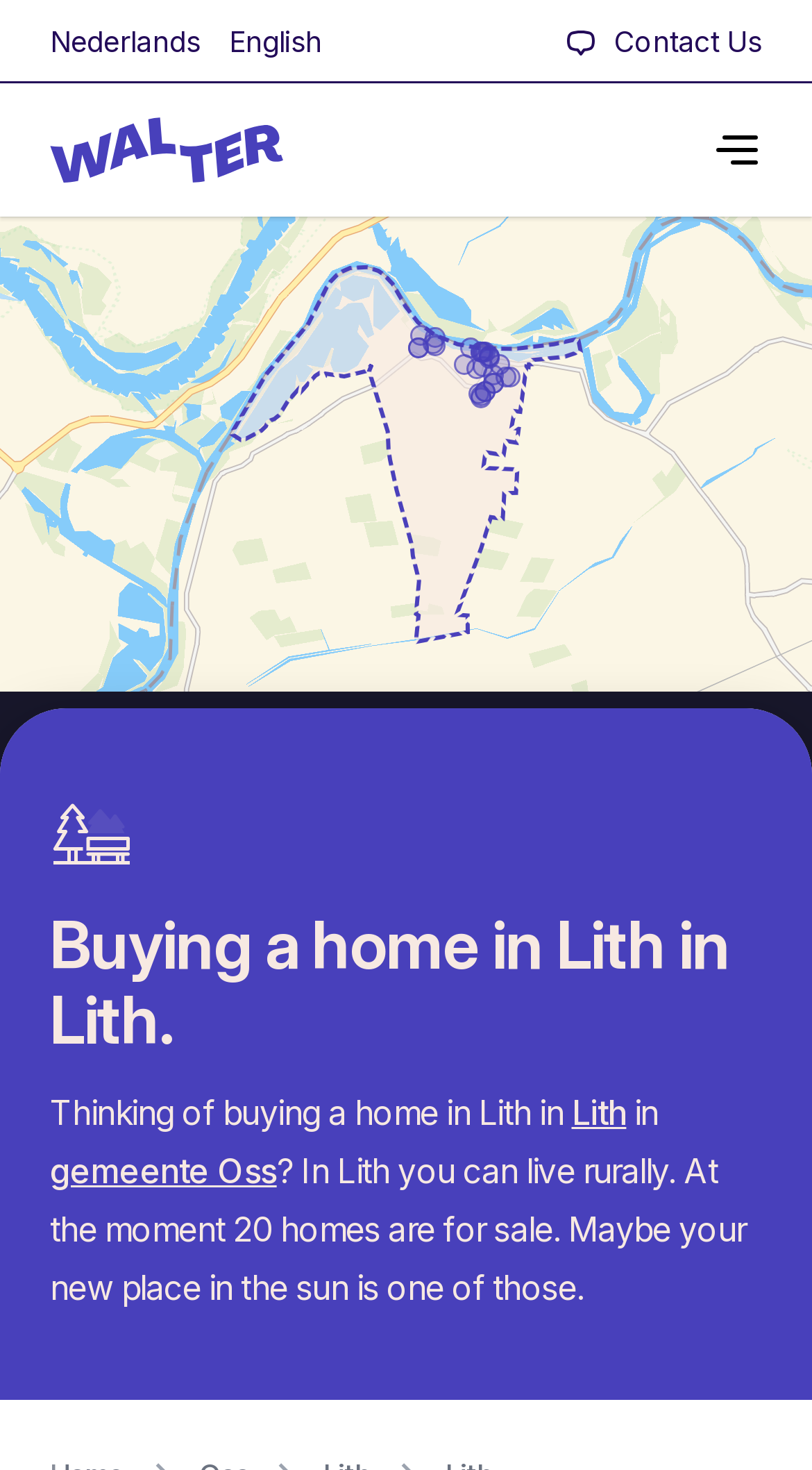Can you identify the bounding box coordinates of the clickable region needed to carry out this instruction: 'Switch to English language'? The coordinates should be four float numbers within the range of 0 to 1, stated as [left, top, right, bottom].

[0.062, 0.003, 0.396, 0.054]